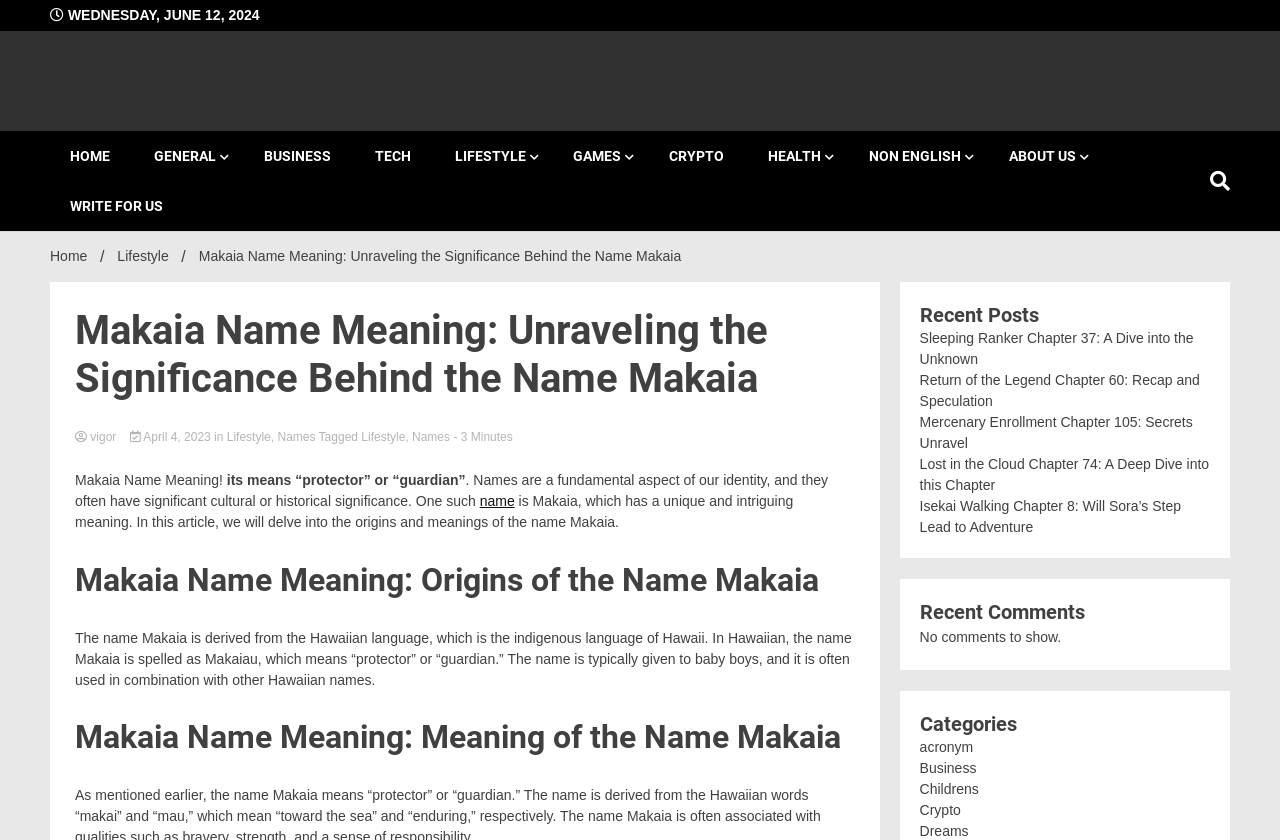Specify the bounding box coordinates of the area that needs to be clicked to achieve the following instruction: "Read the article about Makaia Name Meaning".

[0.059, 0.365, 0.668, 0.48]